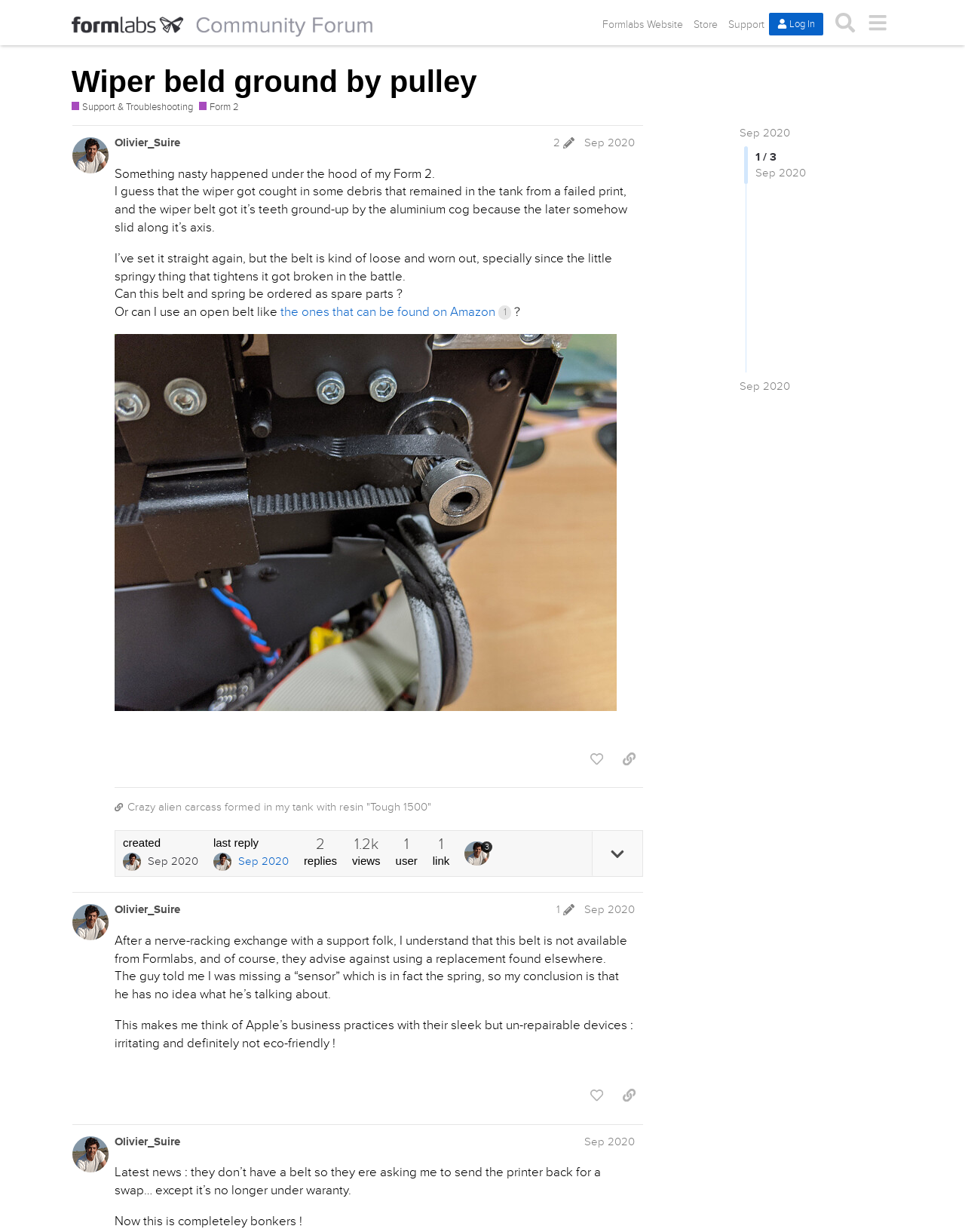Please provide a brief answer to the question using only one word or phrase: 
How many views does the first post have?

1.2k